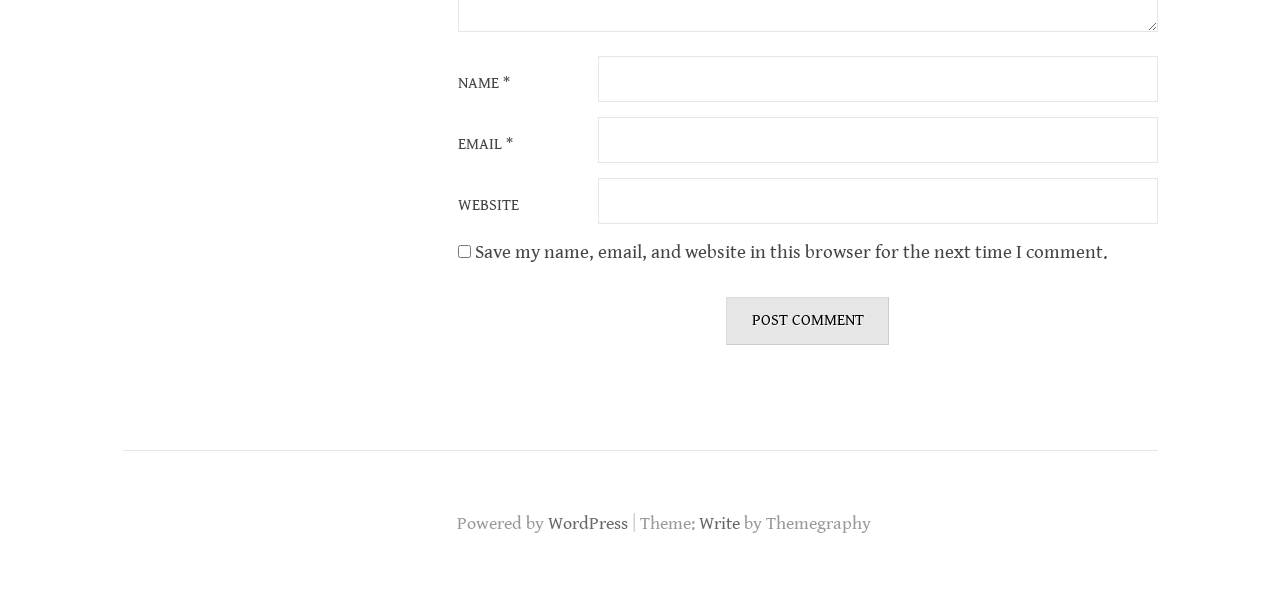Provide the bounding box coordinates in the format (top-left x, top-left y, bottom-right x, bottom-right y). All values are floating point numbers between 0 and 1. Determine the bounding box coordinate of the UI element described as: parent_node: NAME * name="author"

[0.467, 0.092, 0.904, 0.167]